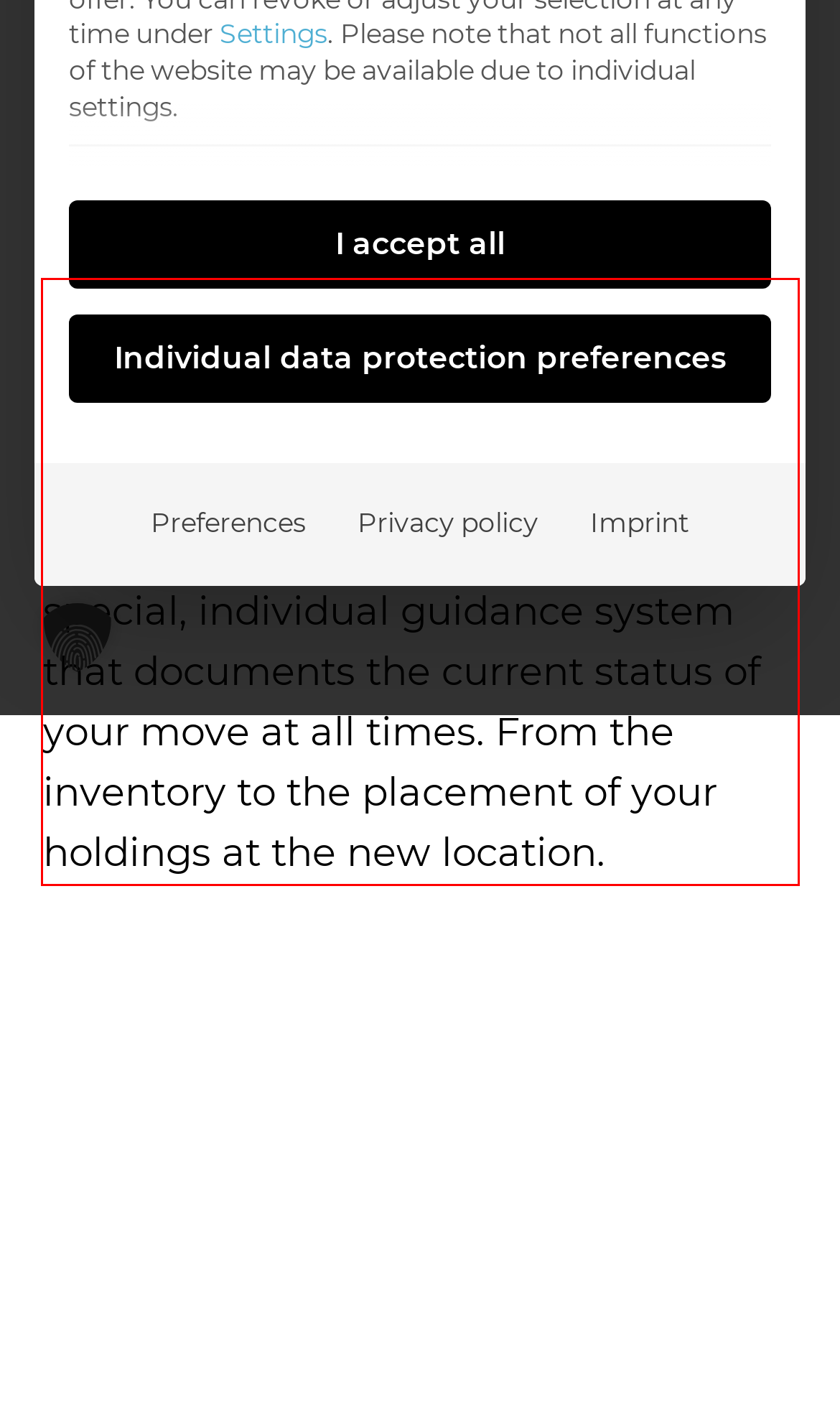Look at the webpage screenshot and recognize the text inside the red bounding box.

The relocation of extensive libraries and archives of print media, books, antiquarian books or technical data carriers is handled by a Geuer team of experienced specialists. They create a special, individual guidance system that documents the current status of your move at all times. From the inventory to the placement of your holdings at the new location.